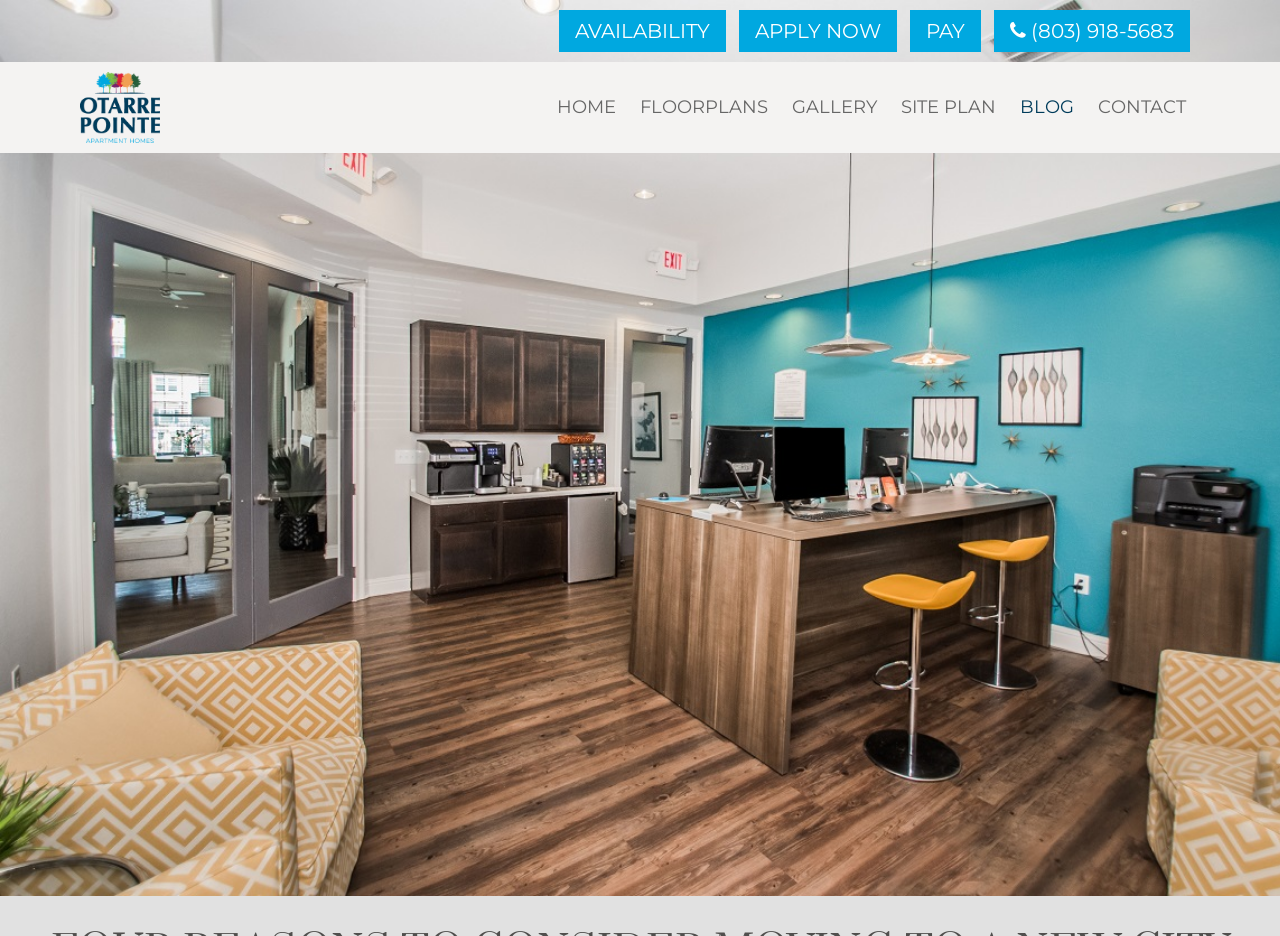What is the purpose of the 'APPLY NOW' link?
Please utilize the information in the image to give a detailed response to the question.

I inferred the purpose of the 'APPLY NOW' link by its text and its location next to the 'AVAILABILITY' link, which suggests that it is related to the application process for an apartment.